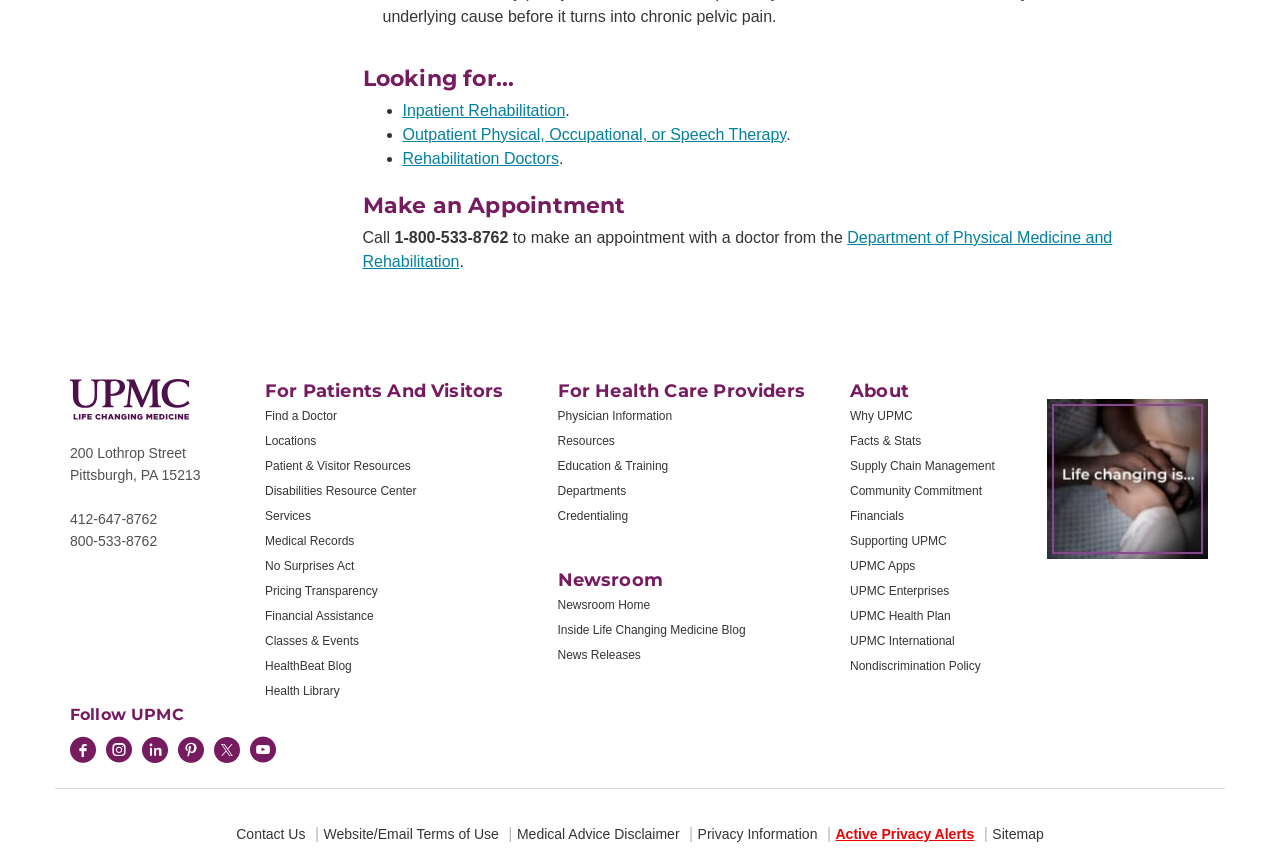Please identify the bounding box coordinates of the clickable region that I should interact with to perform the following instruction: "Check the privacy policy". The coordinates should be expressed as four float numbers between 0 and 1, i.e., [left, top, right, bottom].

None